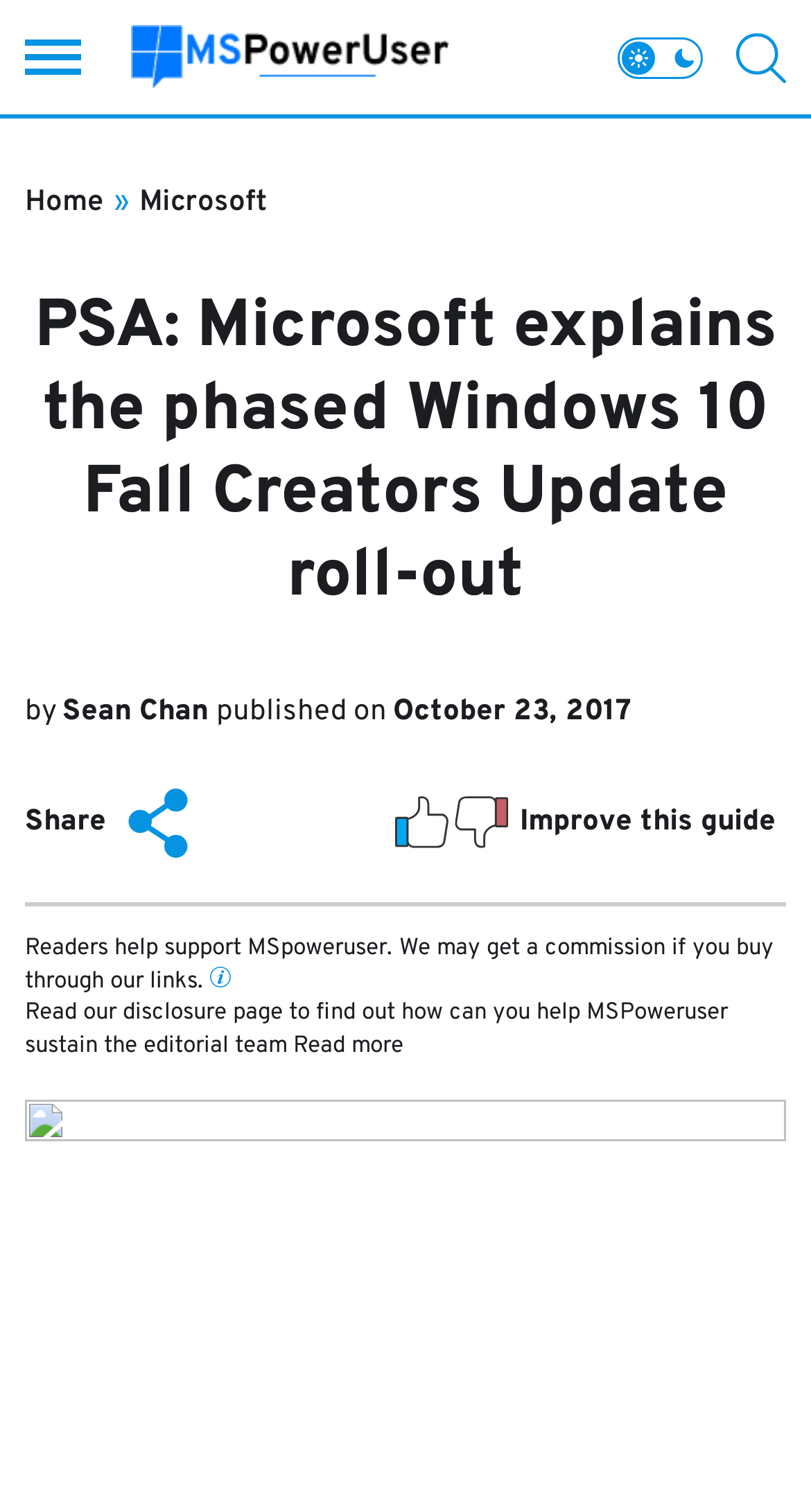Generate an in-depth caption that captures all aspects of the webpage.

The webpage appears to be an article from MSPoweruser, with the title "PSA: Microsoft explains the phased Windows 10 Fall Creators Update roll-out". At the top left, there is a link to the website's homepage, accompanied by a breadcrumb navigation with links to "Microsoft" and the author's name, Sean Chan. Below the title, there is a publication date, October 23, 2017.

On the top right, there are three small images, possibly social media icons, and a search icon button. Below the title, there is a share button with a "Share this article" label, accompanied by an image of a share icon.

The main content of the article is not explicitly described in the accessibility tree, but it is likely to be a text-based article given the presence of a "Read more" link at the bottom.

At the bottom of the page, there is a horizontal separator, followed by a disclaimer text stating that the website may receive a commission if readers buy through their links. There is also an image of a tooltip icon and a link to an "Affiliate Disclosure" page.